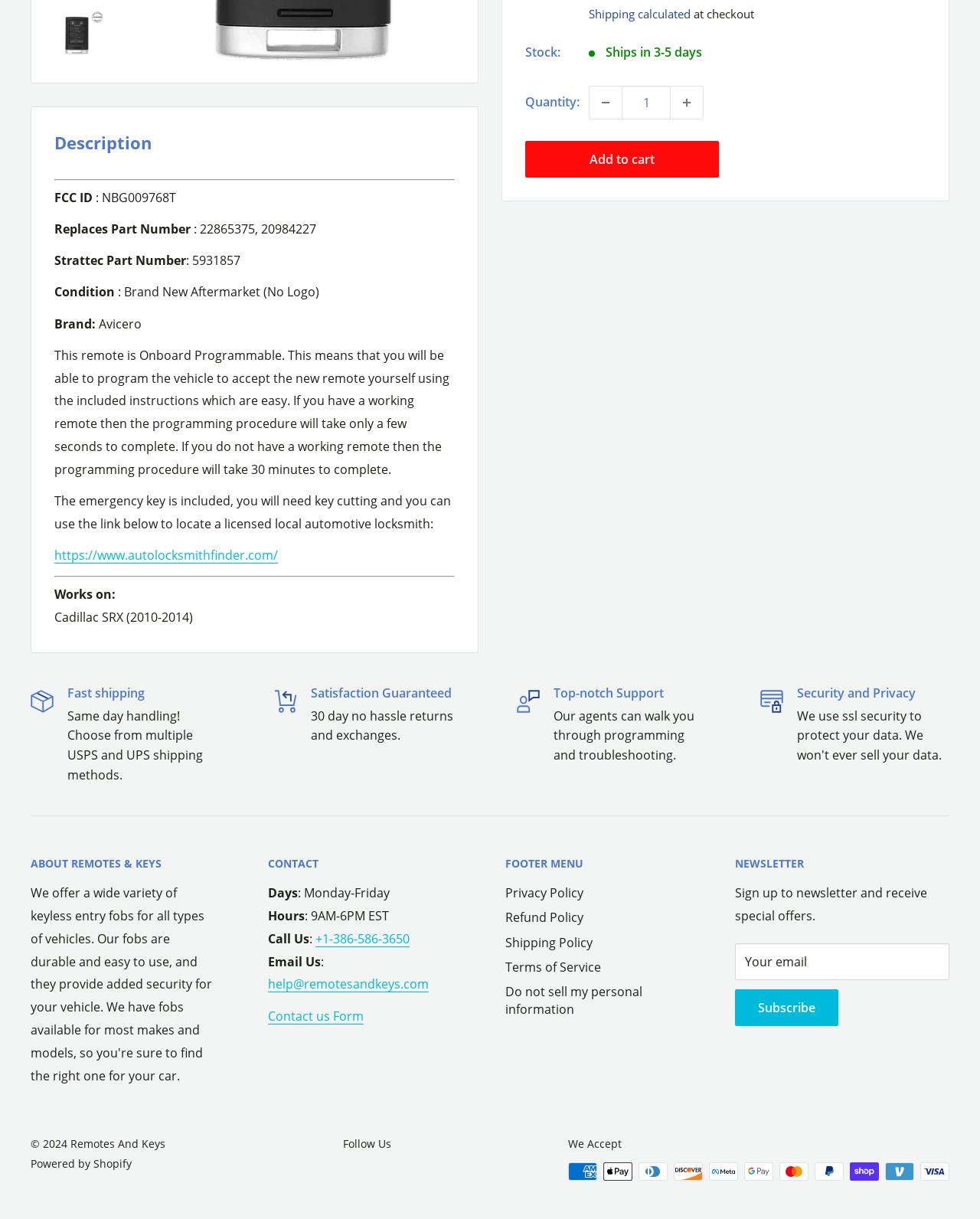Please find the bounding box coordinates (top-left x, top-left y, bottom-right x, bottom-right y) in the screenshot for the UI element described as follows: parent_node: Your email name="contact[email]"

[0.75, 0.774, 0.969, 0.804]